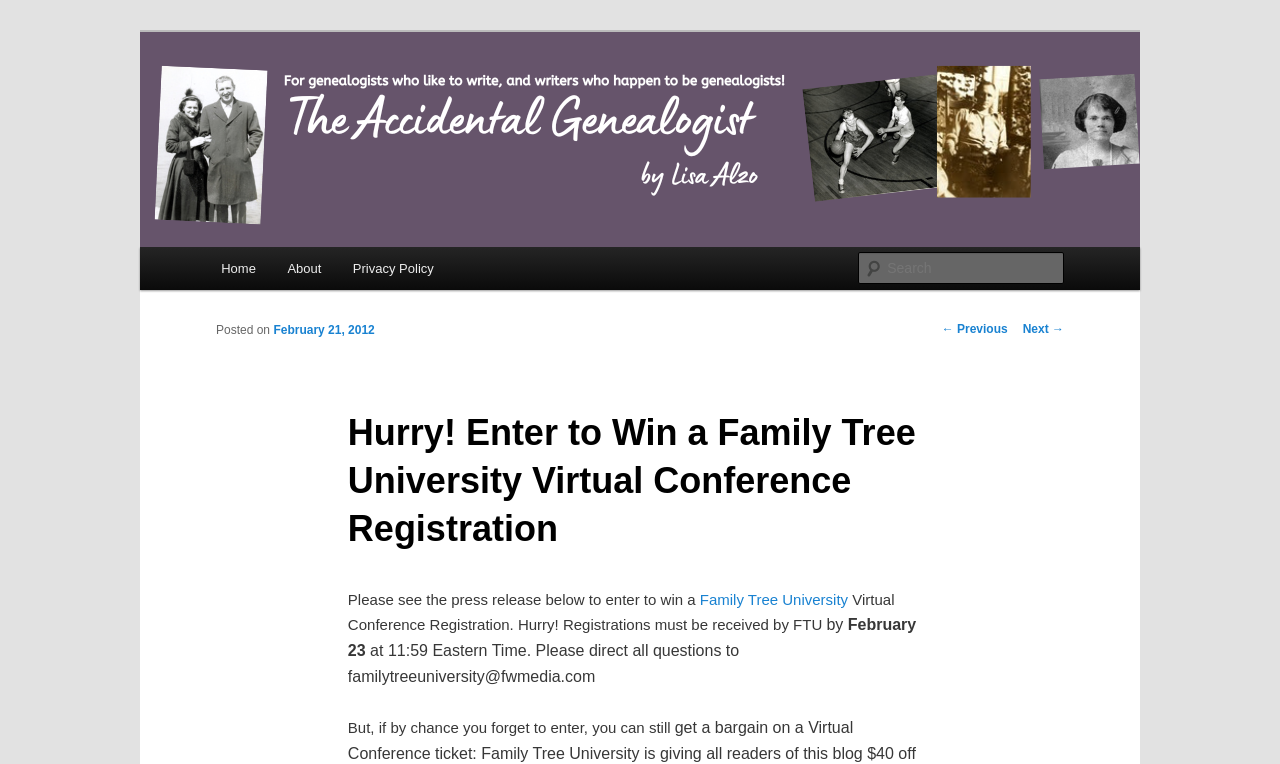Extract the bounding box coordinates for the UI element described as: "Next →".

[0.799, 0.422, 0.831, 0.44]